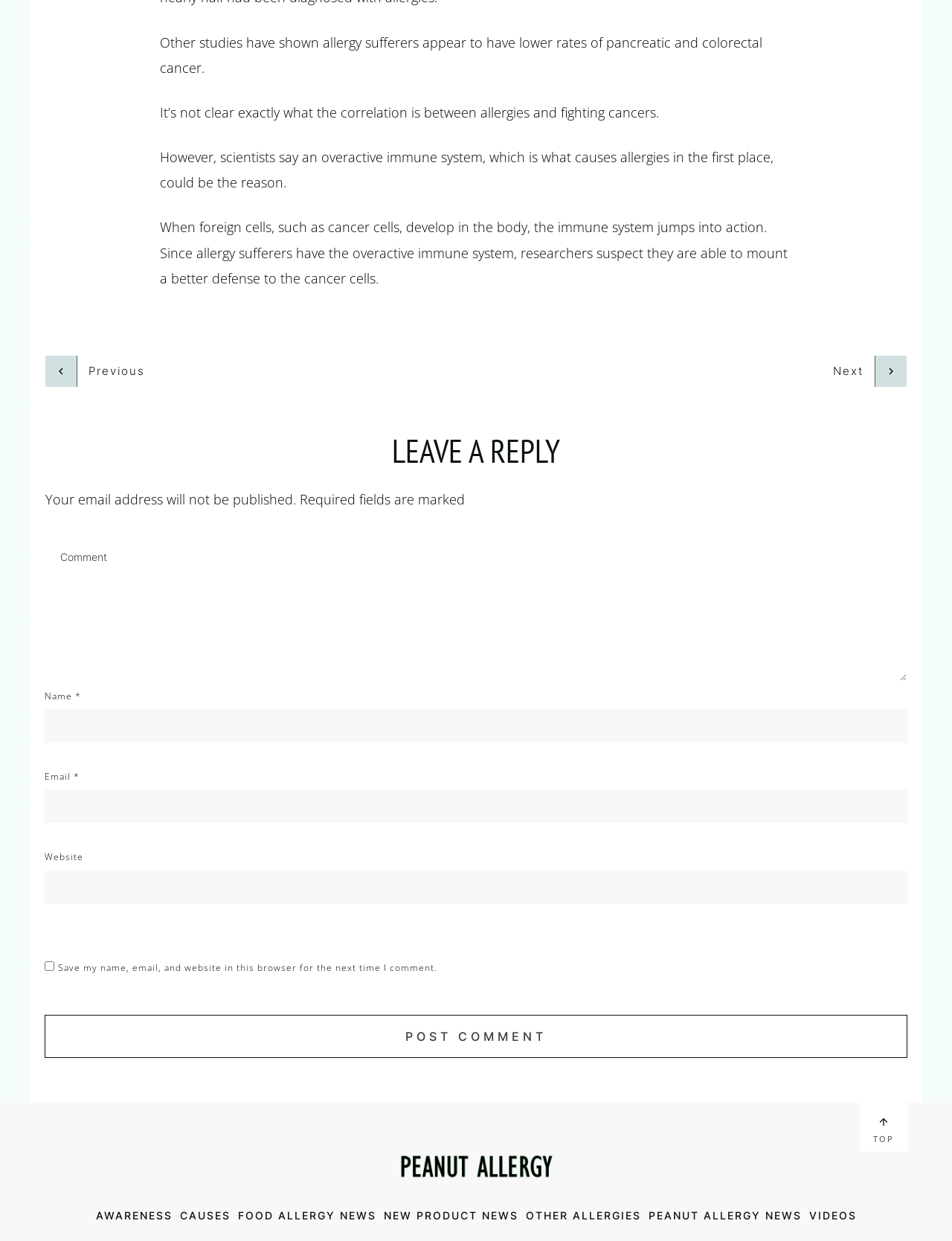Please provide the bounding box coordinates for the element that needs to be clicked to perform the instruction: "Click the 'AWARENESS' link". The coordinates must consist of four float numbers between 0 and 1, formatted as [left, top, right, bottom].

[0.1, 0.971, 0.181, 0.988]